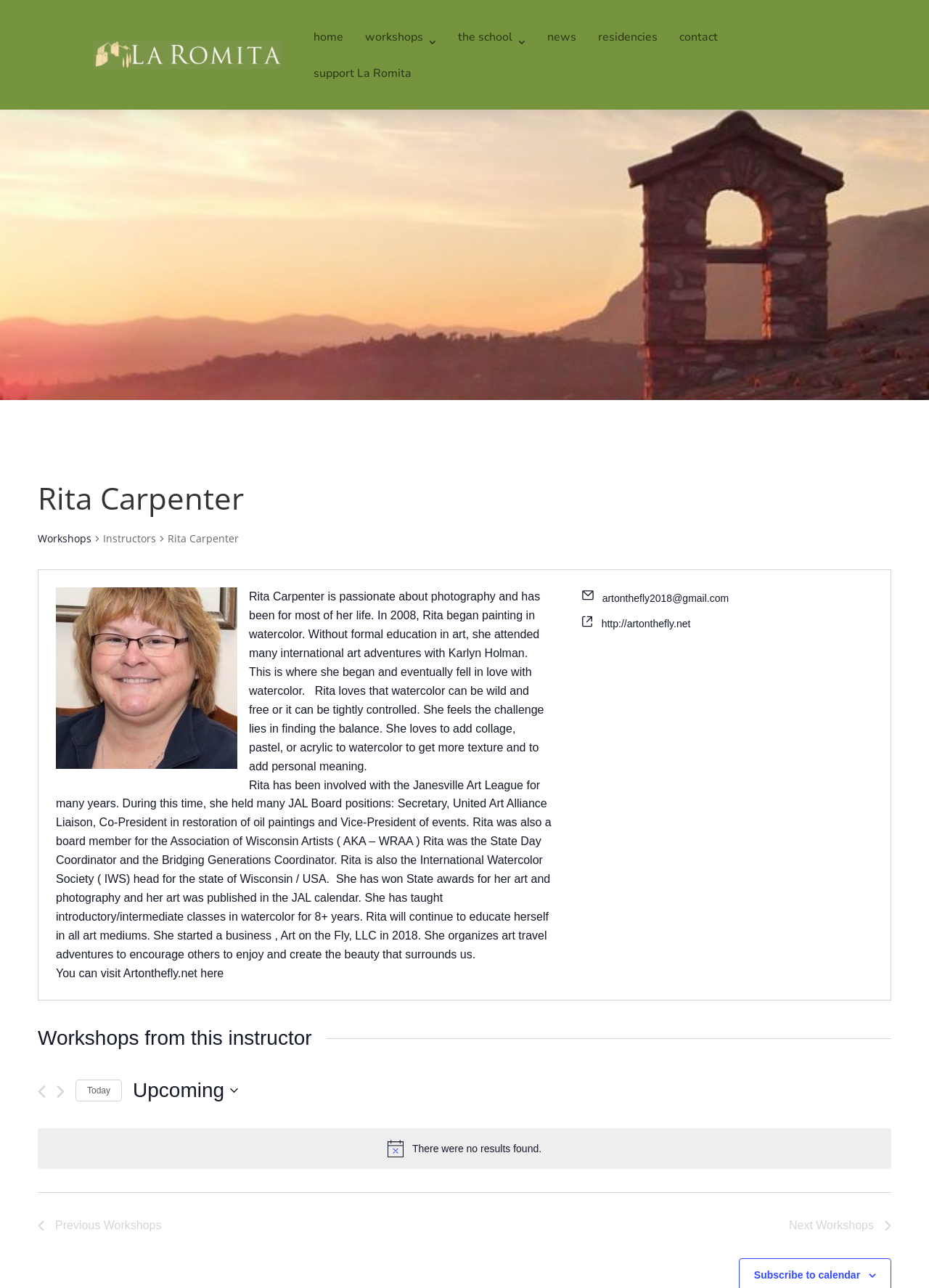Respond to the question below with a single word or phrase:
What is Rita Carpenter's profession?

Photographer and painter